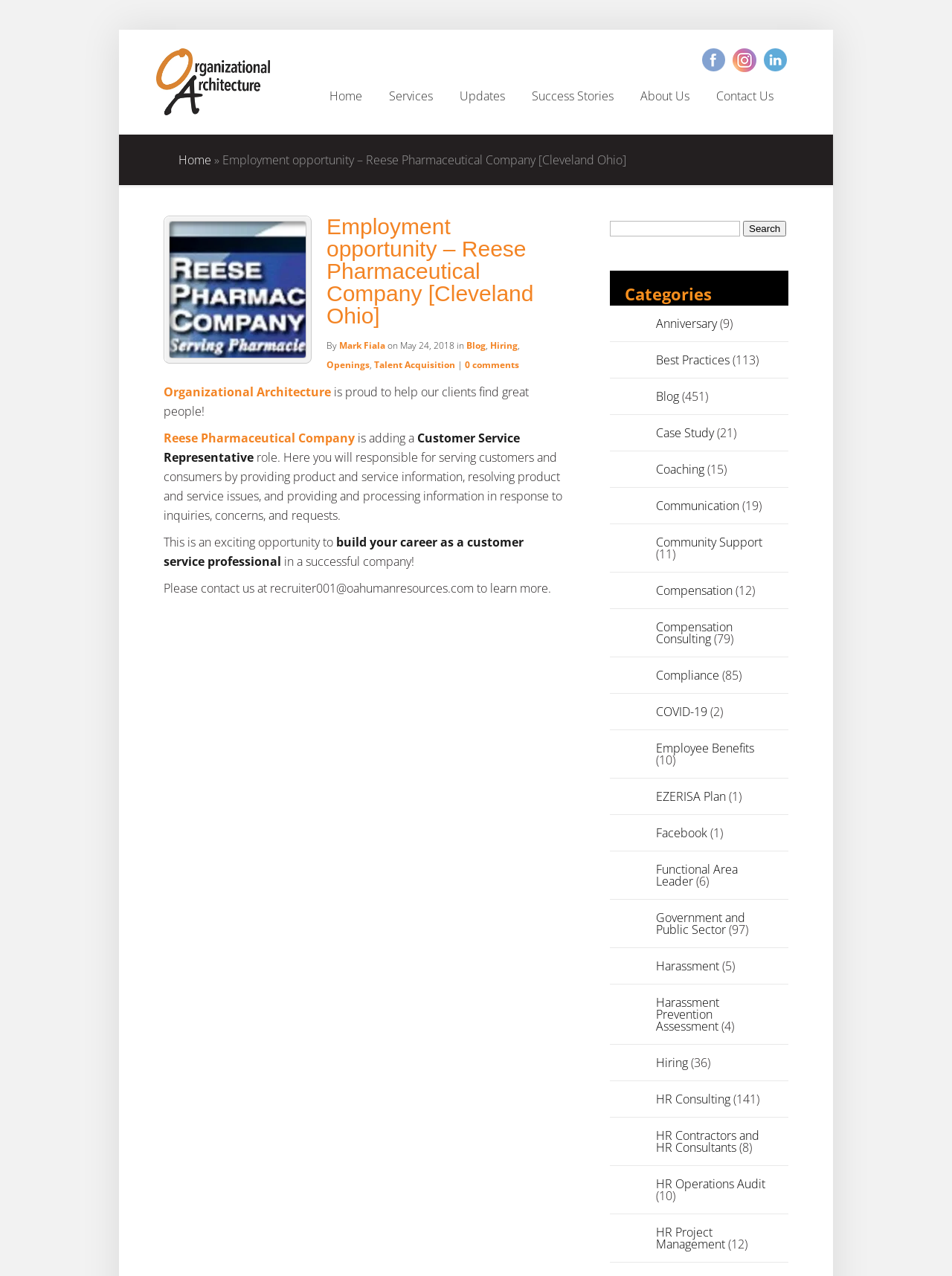Determine the bounding box coordinates for the area that needs to be clicked to fulfill this task: "Contact recruiter001@oahumanresources.com". The coordinates must be given as four float numbers between 0 and 1, i.e., [left, top, right, bottom].

[0.172, 0.455, 0.579, 0.467]